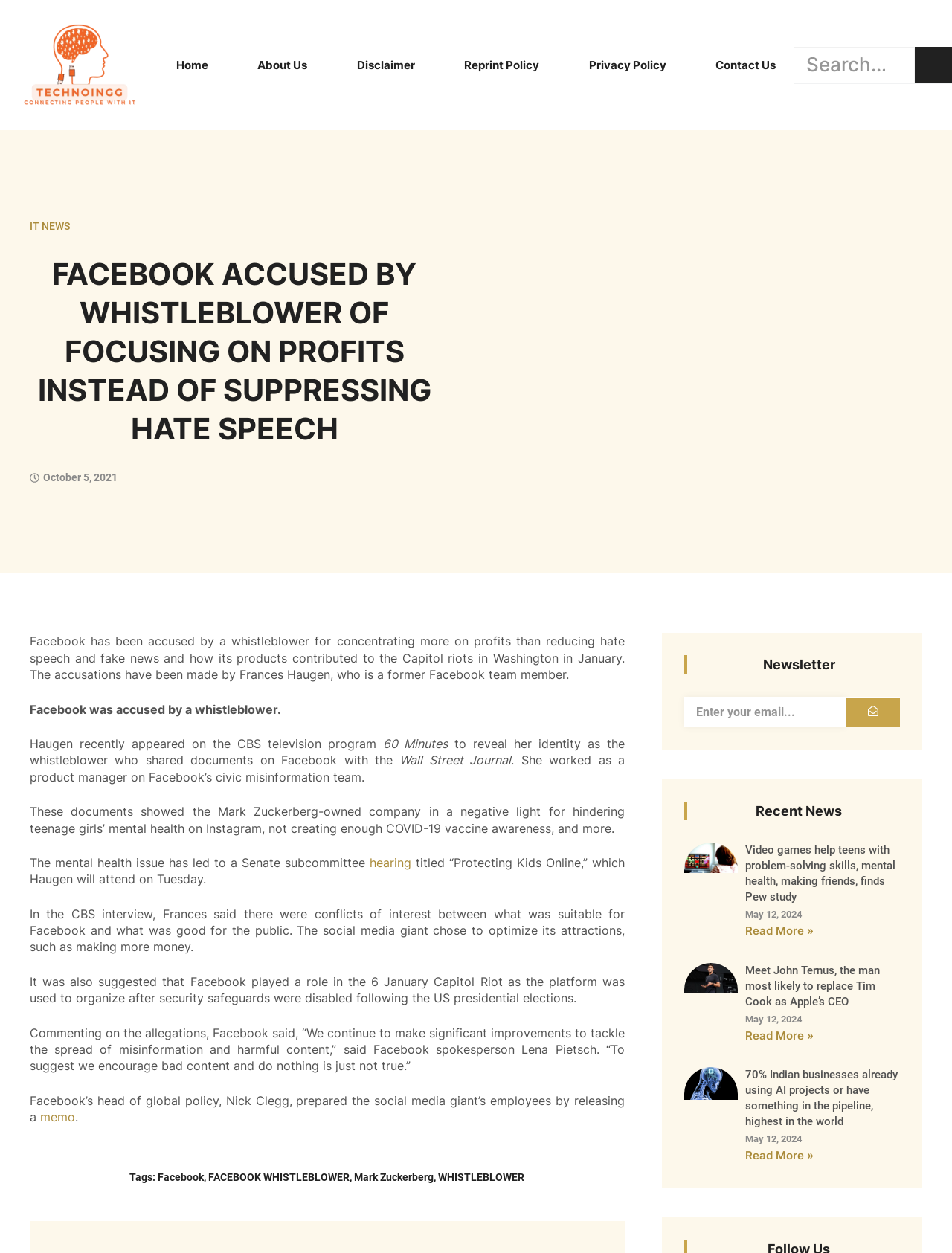Please give the bounding box coordinates of the area that should be clicked to fulfill the following instruction: "Search for something". The coordinates should be in the format of four float numbers from 0 to 1, i.e., [left, top, right, bottom].

[0.833, 0.037, 1.0, 0.067]